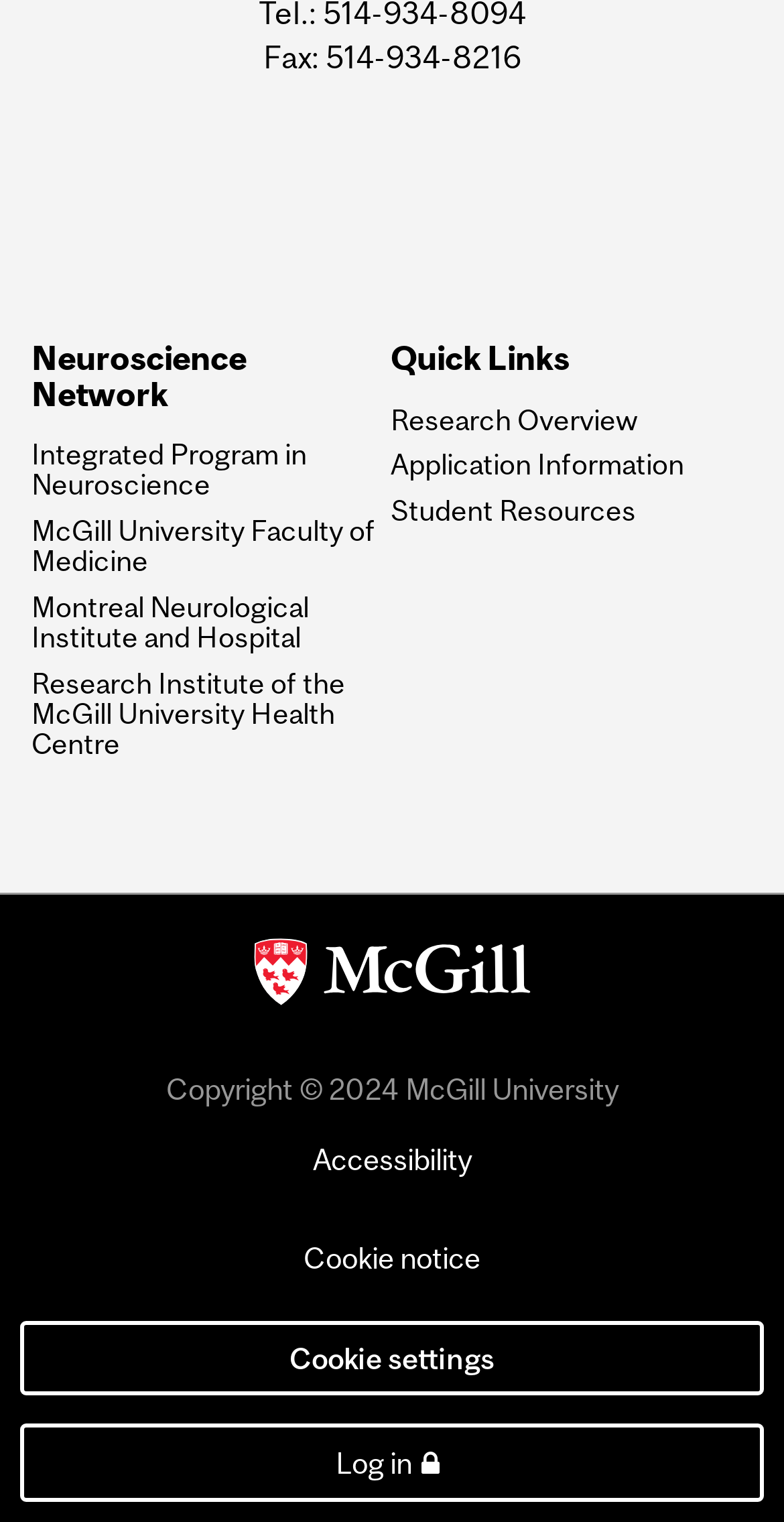Specify the bounding box coordinates of the element's region that should be clicked to achieve the following instruction: "Go to Research Overview". The bounding box coordinates consist of four float numbers between 0 and 1, in the format [left, top, right, bottom].

[0.499, 0.266, 0.949, 0.286]